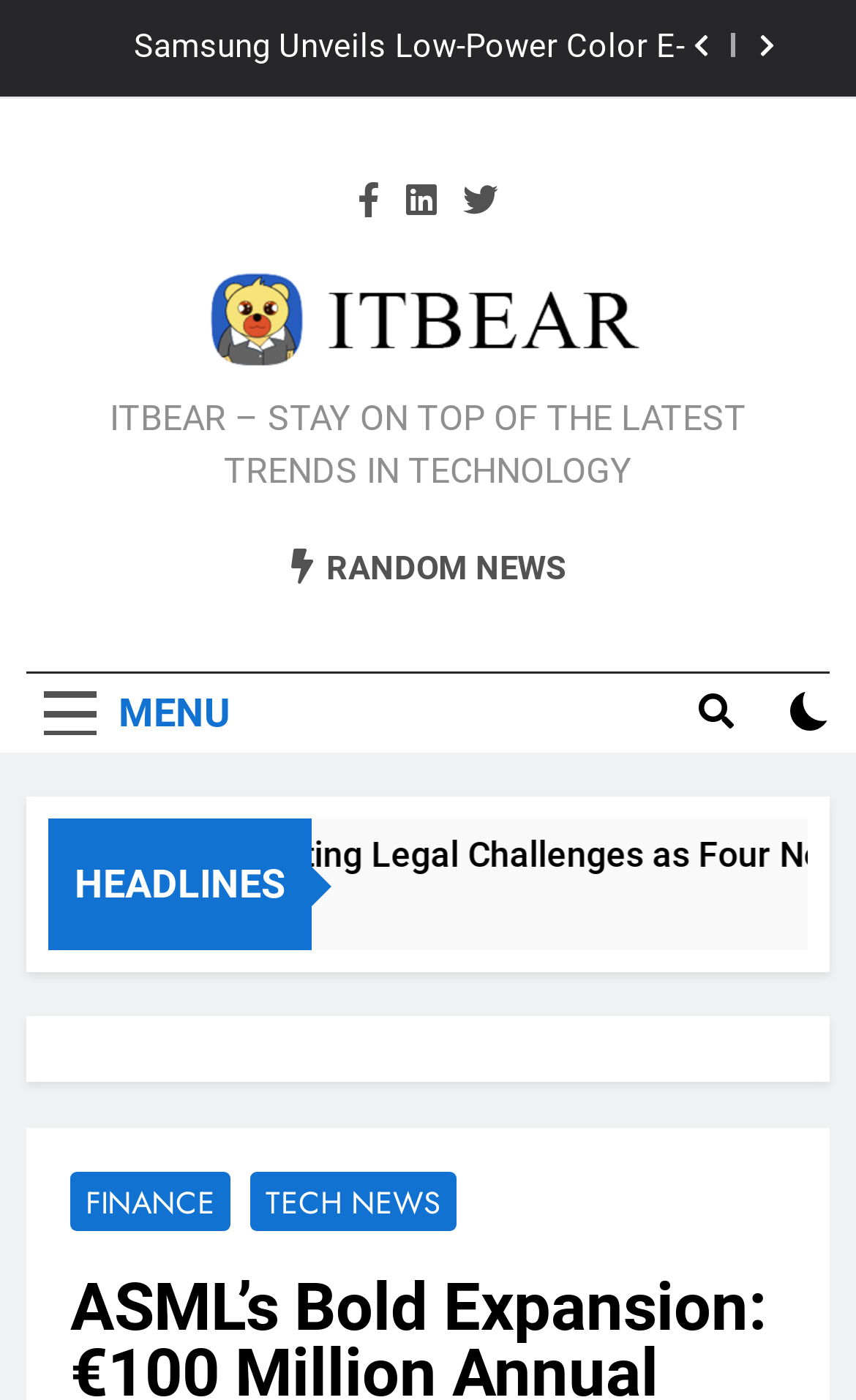Please respond to the question using a single word or phrase:
What is the category of news below the HEADLINES section?

FINANCE, TECH NEWS